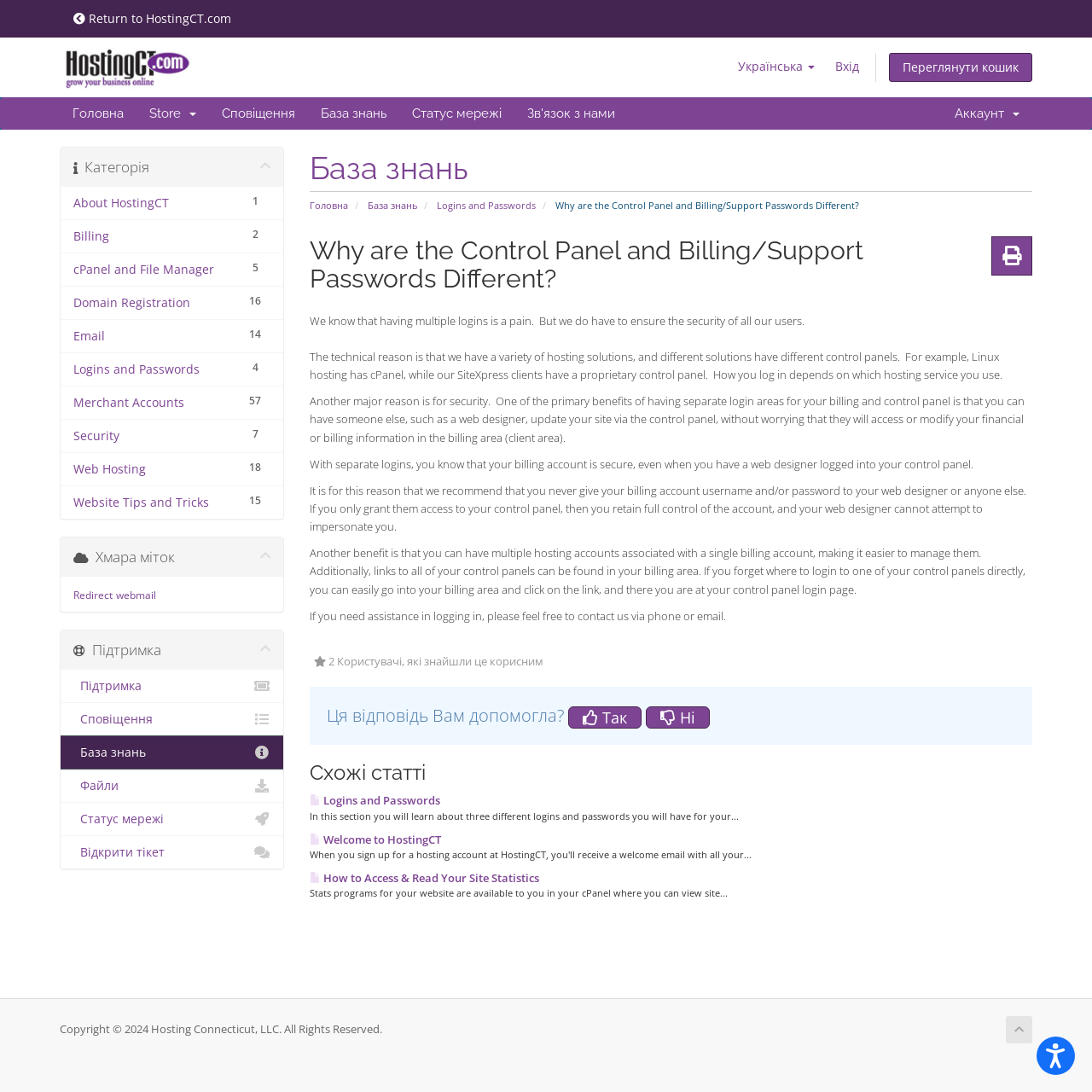Generate a comprehensive caption for the webpage you are viewing.

This webpage is about a knowledge base article from Hosting Connecticut, LLC, specifically discussing why control panel and billing/support passwords are different. 

At the top of the page, there are several links, including "Skip to Content", "Skip to Menu", and "Skip to Footer". There is also a button to access accessibility options and a link to return to the HostingCT.com website. 

The page has a navigation menu with links to various sections, including "Головна" (Home), "Store", "Сповіщення" (Notifications), "База знань" (Knowledge Base), "Статус мережі" (Network Status), and "Зв'язок з нами" (Contact Us). 

The main content of the page is divided into sections. The first section has a heading "База знань" (Knowledge Base) and a link to the current article. Below this, there is a list of categories, including "About HostingCT", "Billing", "cPanel and File Manager", and others. 

The main article has a heading "Why are the Control Panel and Billing/Support Passwords Different?" and several paragraphs of text explaining the reasons for having separate logins. The text is divided into sections with headings, including "We know that having multiple logins is a pain", "The technical reason", "Another major reason is for security", and others. 

At the bottom of the page, there are links to similar articles, including "Logins and Passwords", "Welcome to HostingCT", and "How to Access & Read Your Site Statistics". There is also a section with links to various support resources, including webmail, support tickets, and a knowledge base. 

Finally, there is a copyright notice at the very bottom of the page.